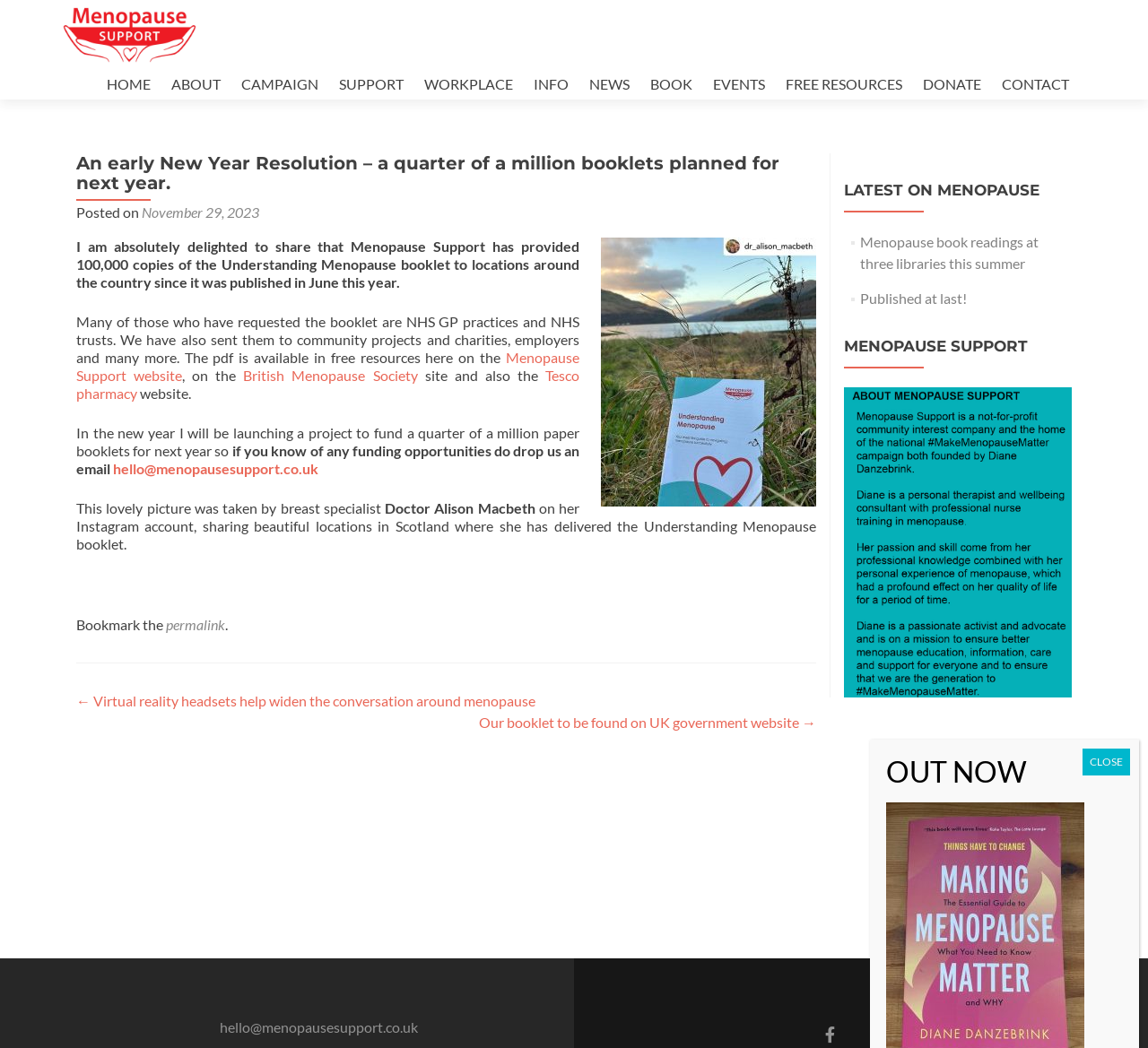Determine and generate the text content of the webpage's headline.

An early New Year Resolution – a quarter of a million booklets planned for next year.